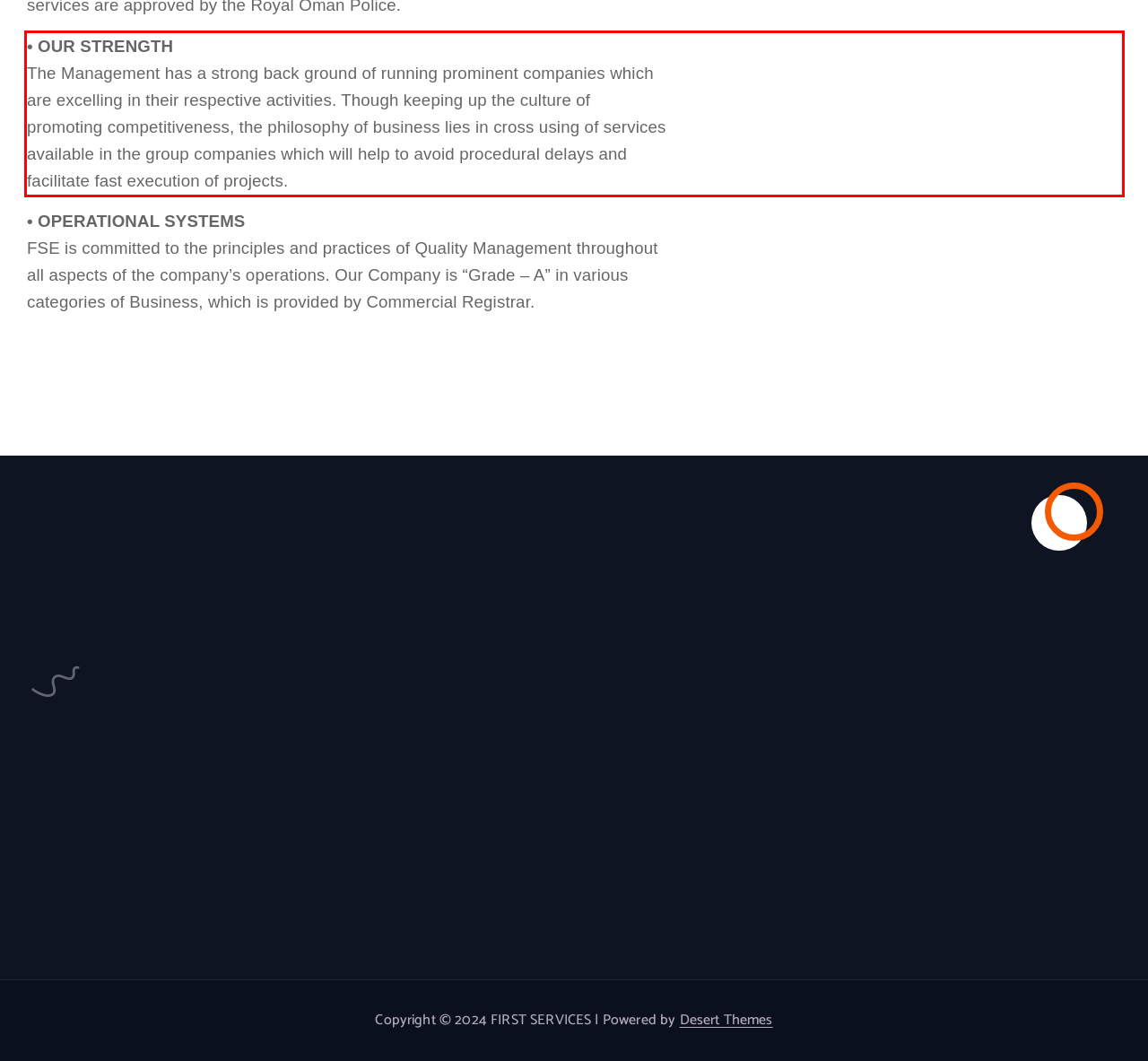Review the screenshot of the webpage and recognize the text inside the red rectangle bounding box. Provide the extracted text content.

• OUR STRENGTH The Management has a strong back ground of running prominent companies which are excelling in their respective activities. Though keeping up the culture of promoting competitiveness, the philosophy of business lies in cross using of services available in the group companies which will help to avoid procedural delays and facilitate fast execution of projects.